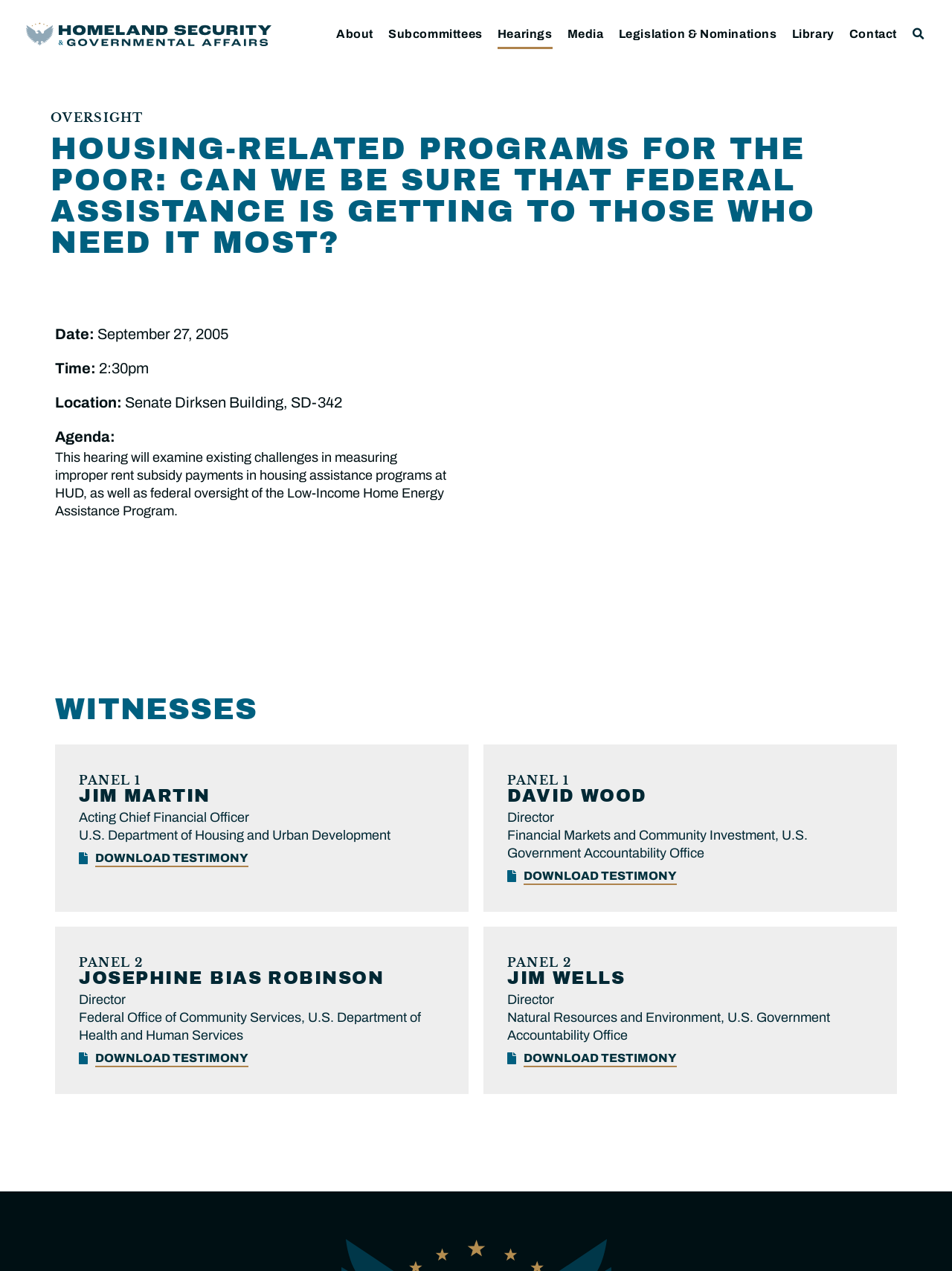Please specify the bounding box coordinates of the clickable region necessary for completing the following instruction: "Search". The coordinates must consist of four float numbers between 0 and 1, i.e., [left, top, right, bottom].

[0.95, 0.015, 0.98, 0.038]